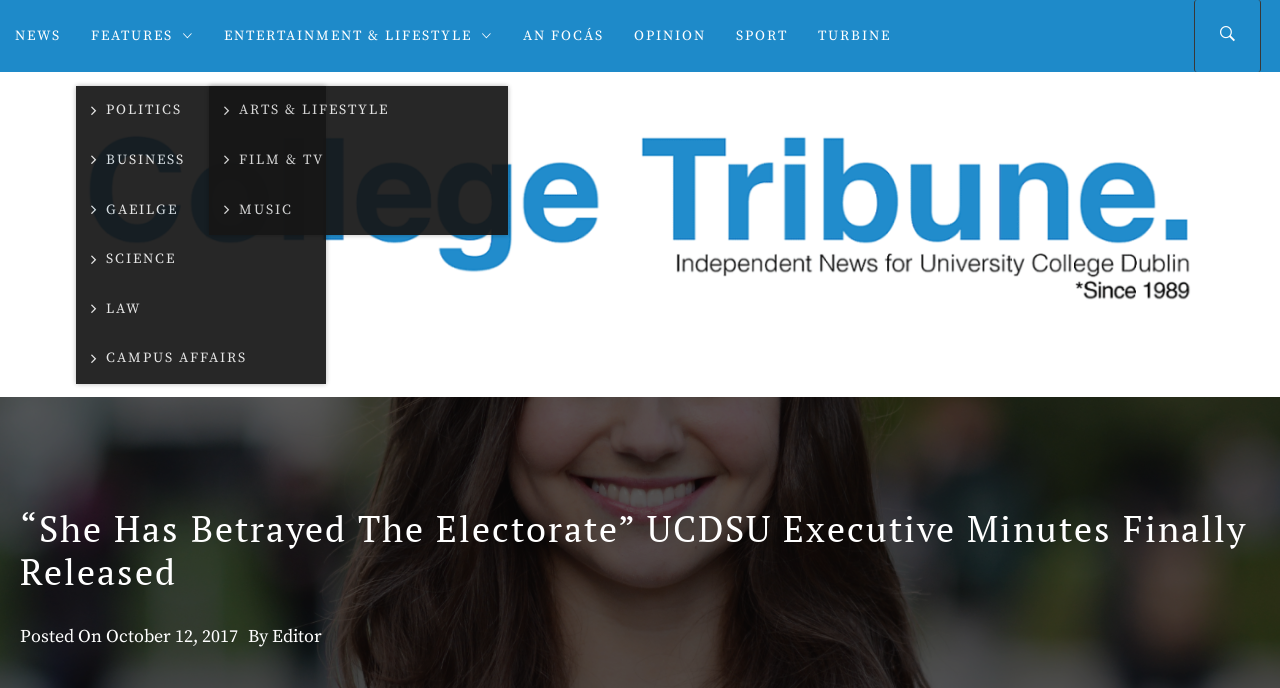Answer this question using a single word or a brief phrase:
Who is the author of the article?

Editor